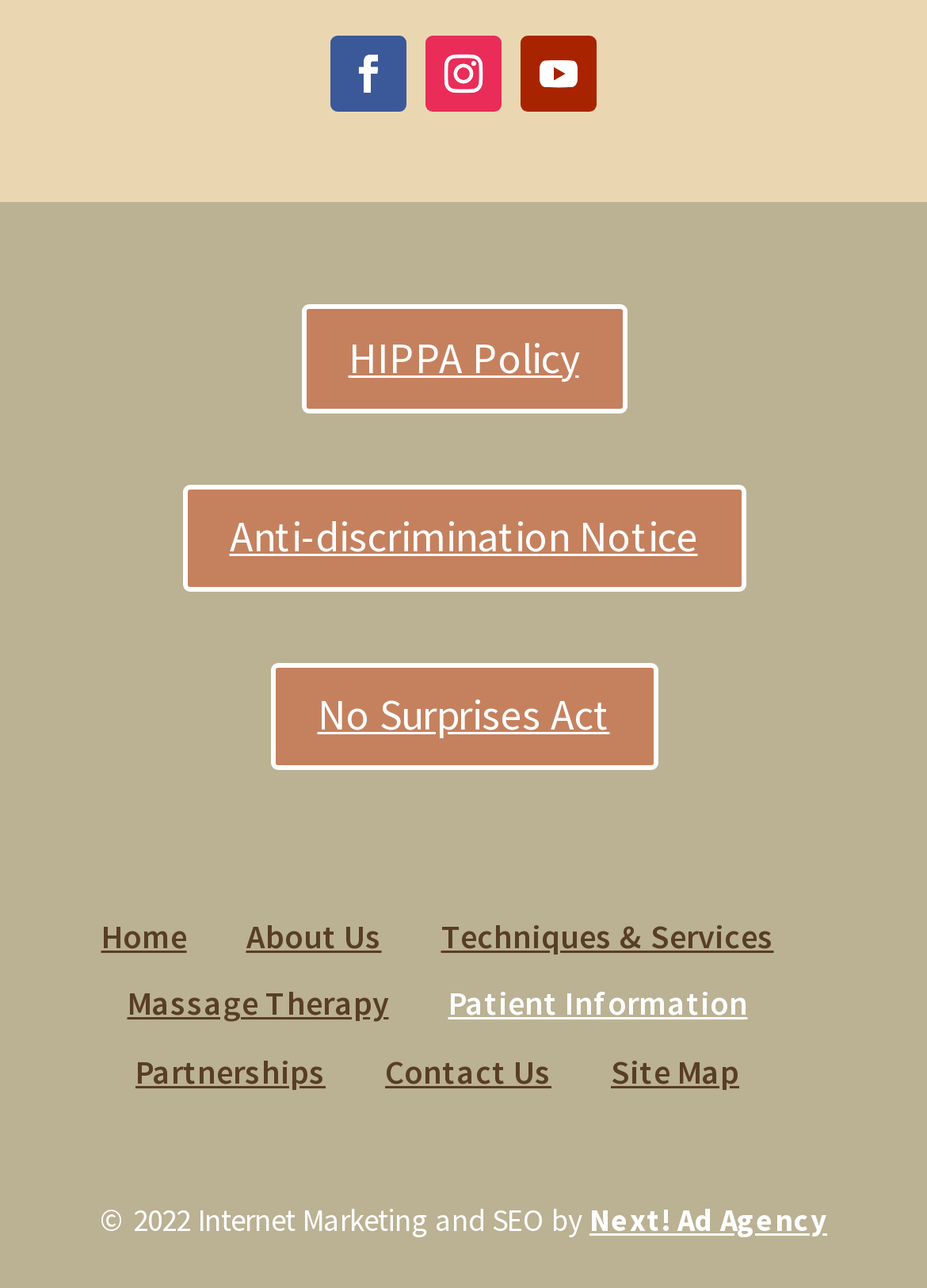Provide the bounding box coordinates of the UI element that matches the description: "Partnerships".

[0.146, 0.815, 0.351, 0.848]